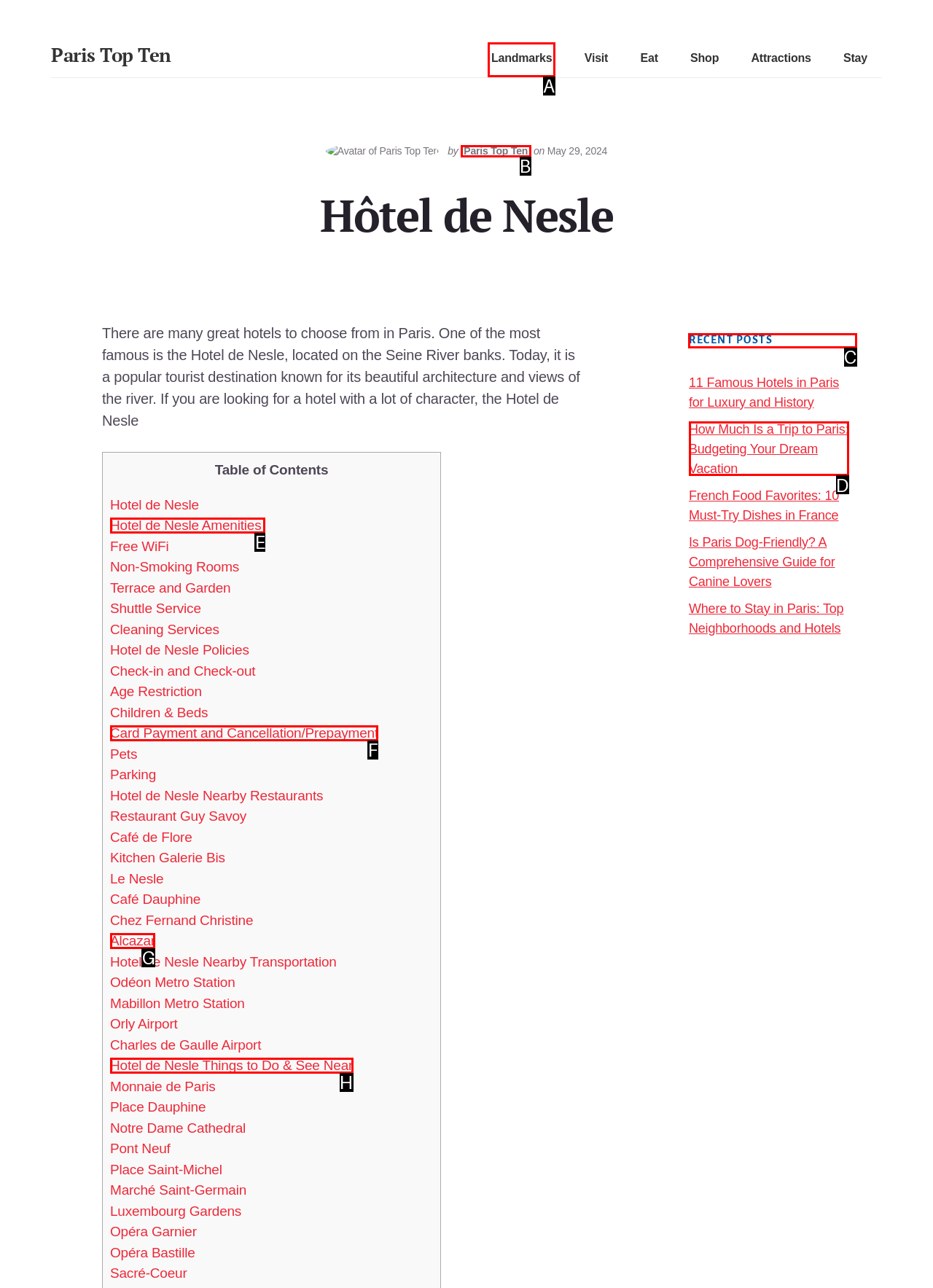Identify the letter of the UI element I need to click to carry out the following instruction: Check 'Recent Posts'

C